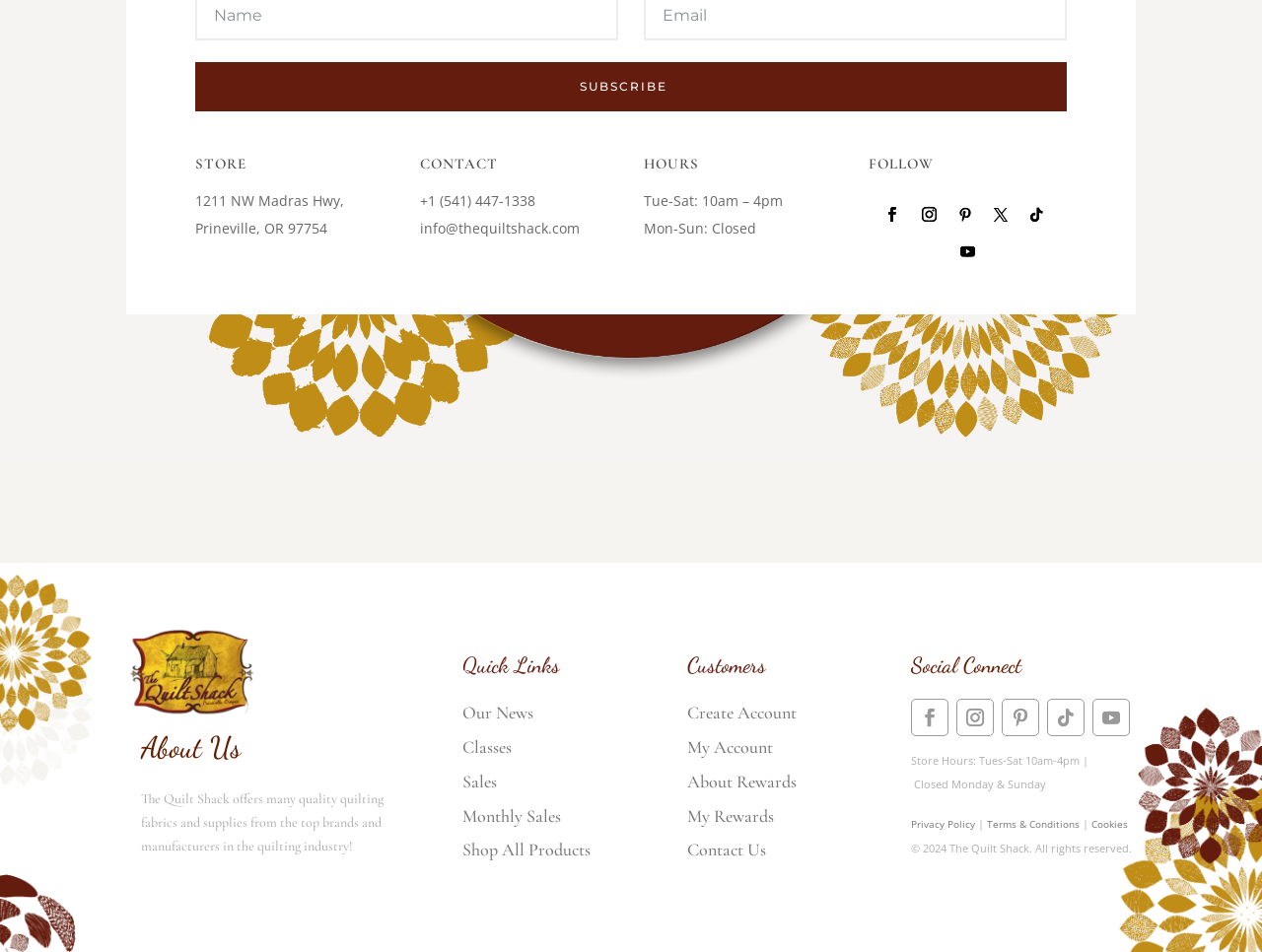Please specify the bounding box coordinates for the clickable region that will help you carry out the instruction: "Learn about the quilt shack".

[0.112, 0.769, 0.367, 0.811]